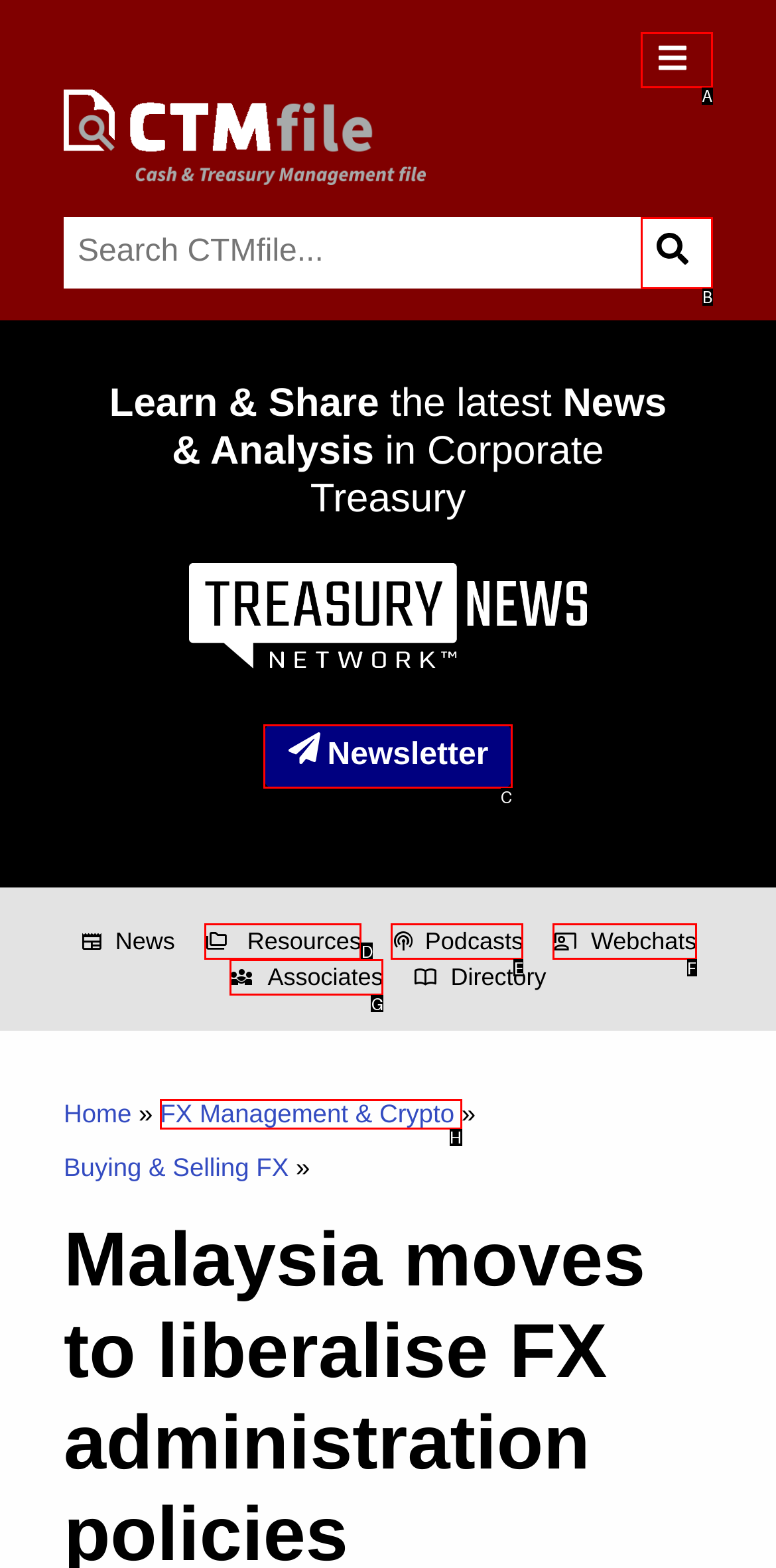Identify the correct option to click in order to accomplish the task: Explore FX Management & Crypto Provide your answer with the letter of the selected choice.

H